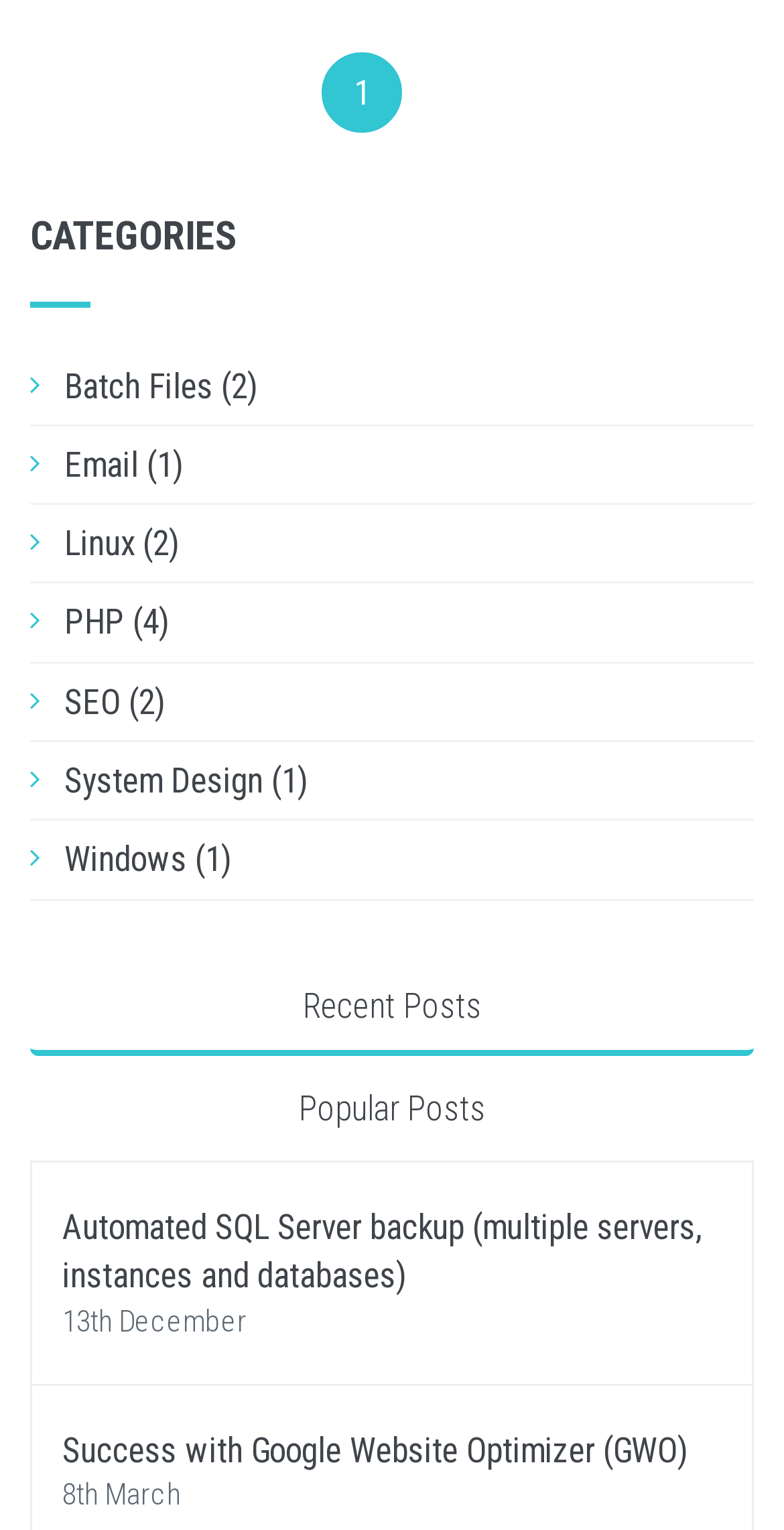How many posts are under the 'PHP' category?
Please provide a comprehensive answer to the question based on the webpage screenshot.

The link 'PHP (4)' indicates that there are 4 posts under the PHP category.